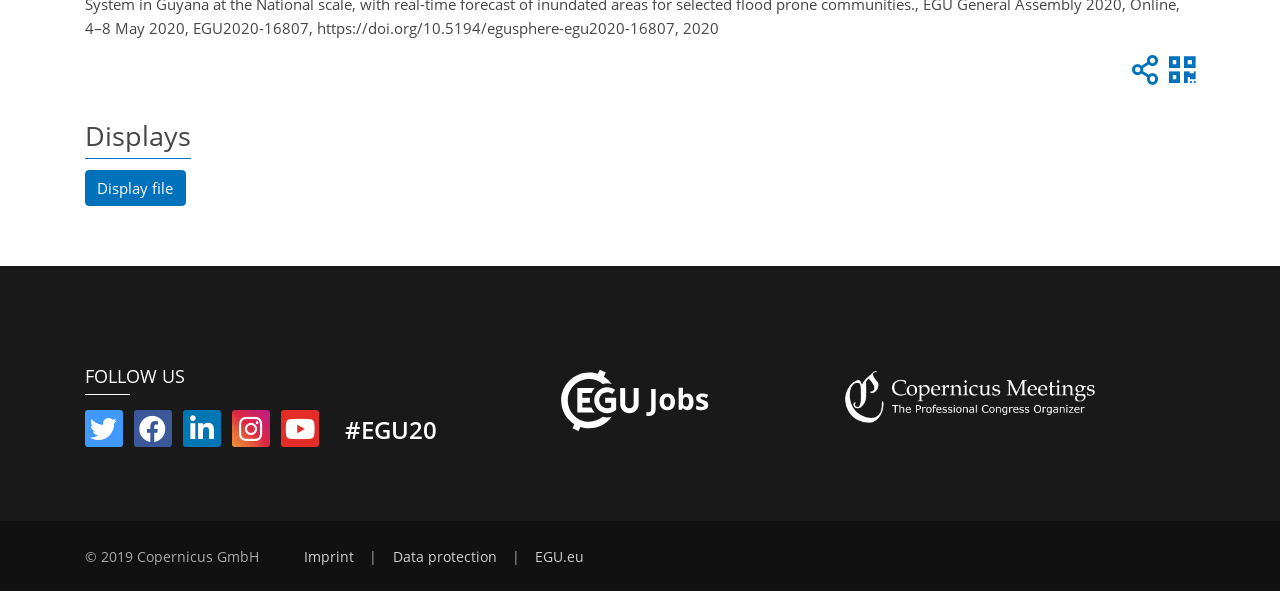Locate the bounding box coordinates of the element that should be clicked to fulfill the instruction: "Click on the Displays link".

[0.066, 0.197, 0.149, 0.269]